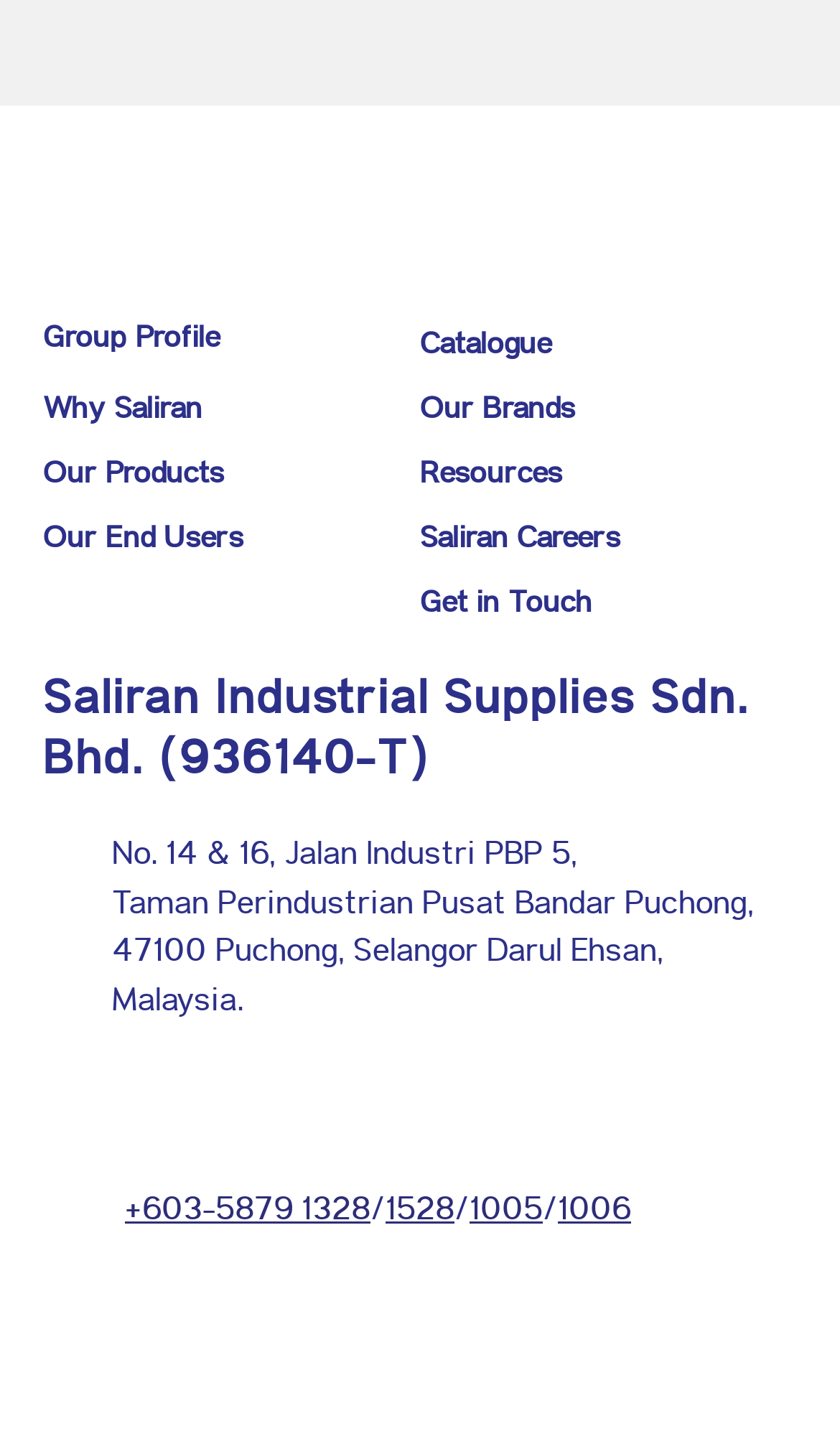What is the icon displayed beside the address?
Please respond to the question thoroughly and include all relevant details.

The icon displayed beside the address is an image element on the webpage, which is described as 'Location icon'.